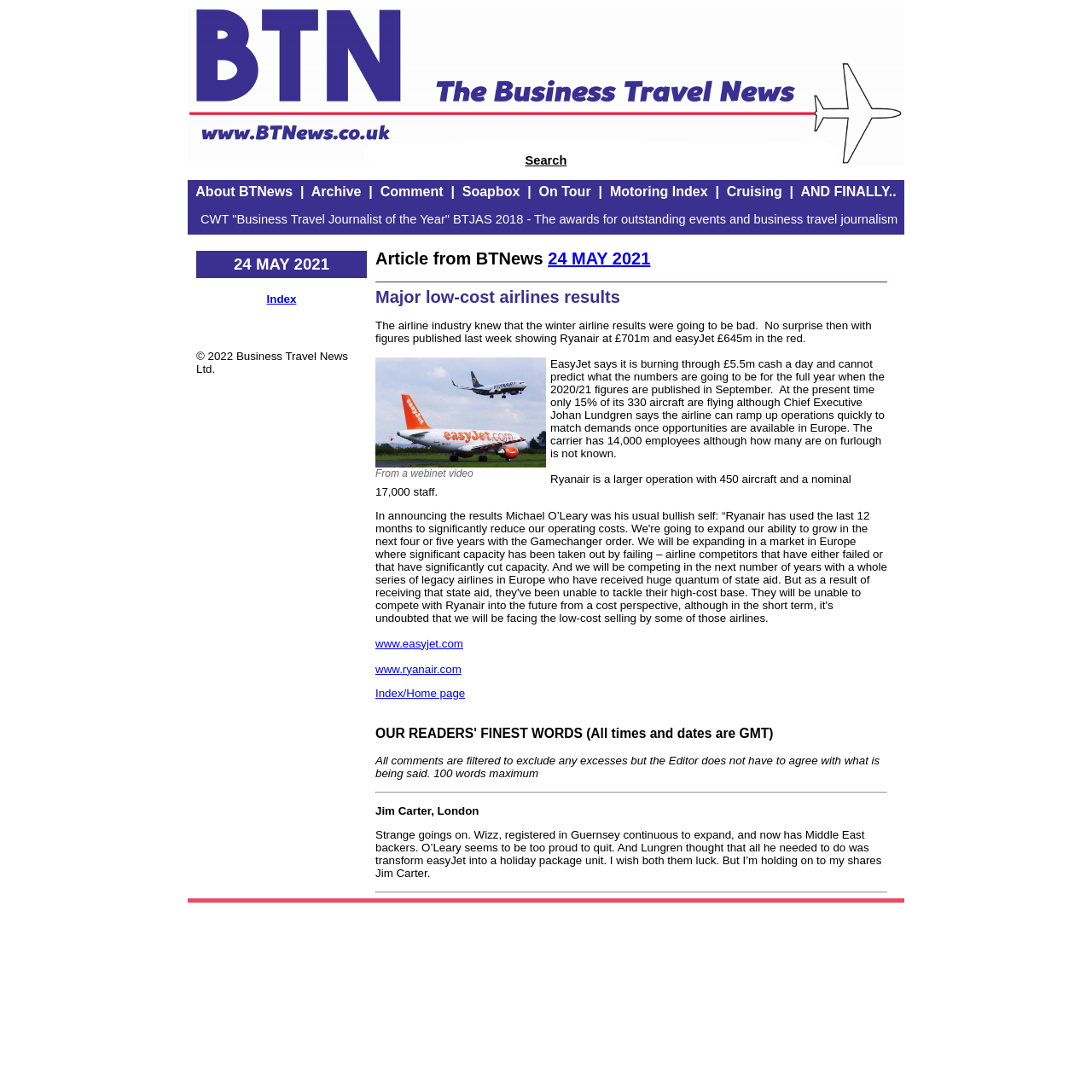Answer the question below using just one word or a short phrase: 
What is the name of the person who wrote the comment about Wizz and easyJet?

Jim Carter